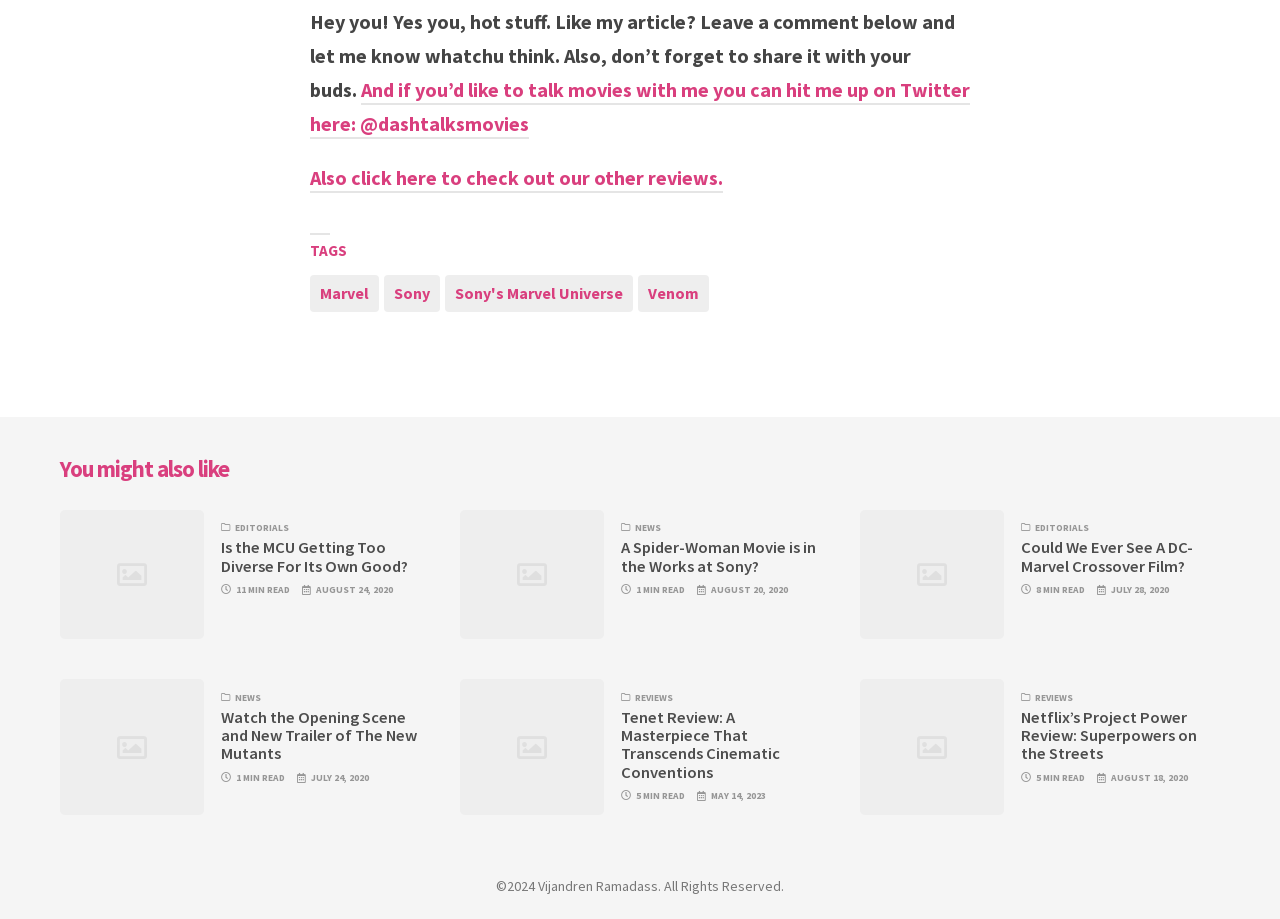Based on the element description parent_node: REVIEWS, identify the bounding box coordinates for the UI element. The coordinates should be in the format (top-left x, top-left y, bottom-right x, bottom-right y) and within the 0 to 1 range.

[0.359, 0.739, 0.472, 0.887]